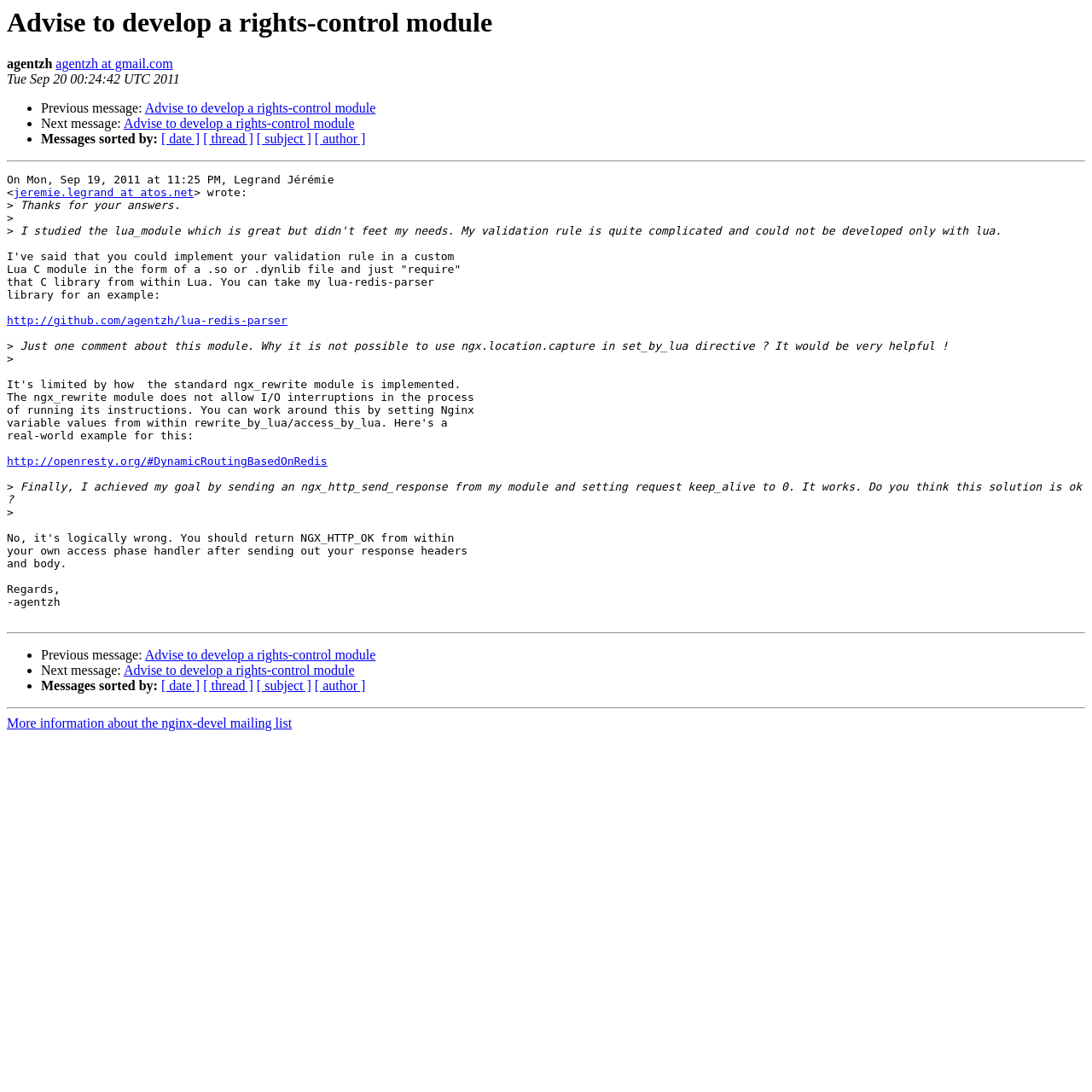Please specify the bounding box coordinates of the element that should be clicked to execute the given instruction: 'View previous message'. Ensure the coordinates are four float numbers between 0 and 1, expressed as [left, top, right, bottom].

[0.133, 0.093, 0.344, 0.106]